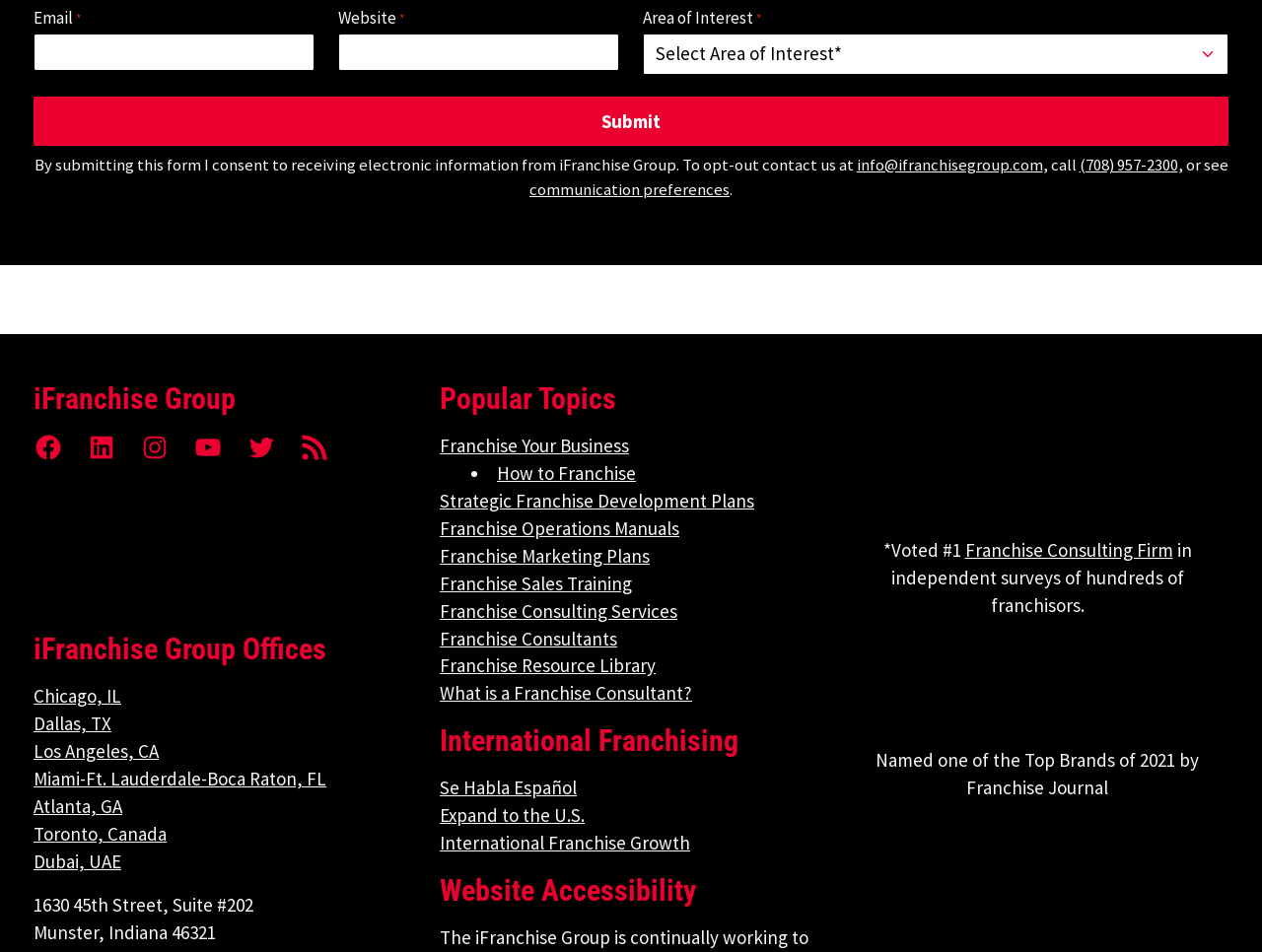Provide a single word or phrase answer to the question: 
What is the topic of the section with the heading 'International Franchising'?

International Franchise Growth